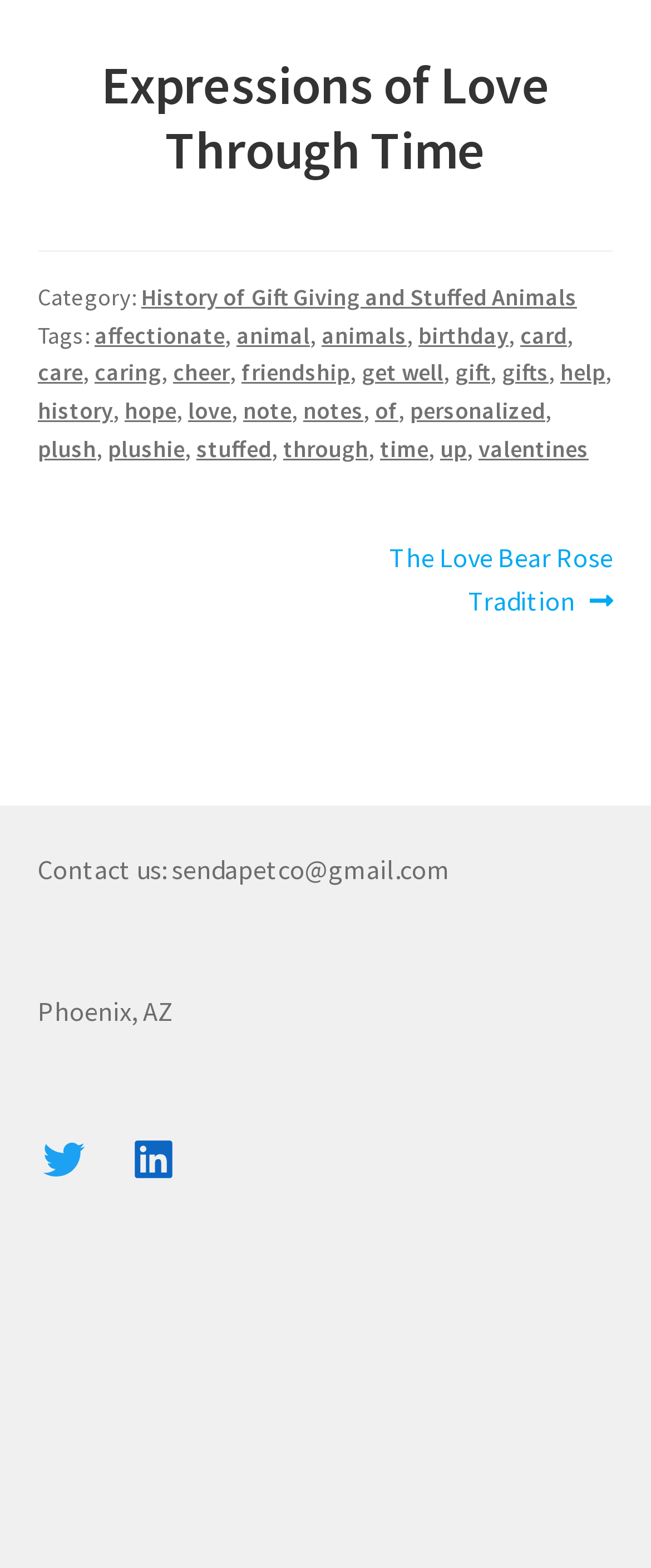Please provide a short answer using a single word or phrase for the question:
What are the tags related to the post?

affectionate, animal, animals, birthday, card, care, caring, cheer, friendship, get well, gift, gifts, help, history, hope, love, note, notes, of, personalized, plush, plushie, stuffed, through, time, up, valentines